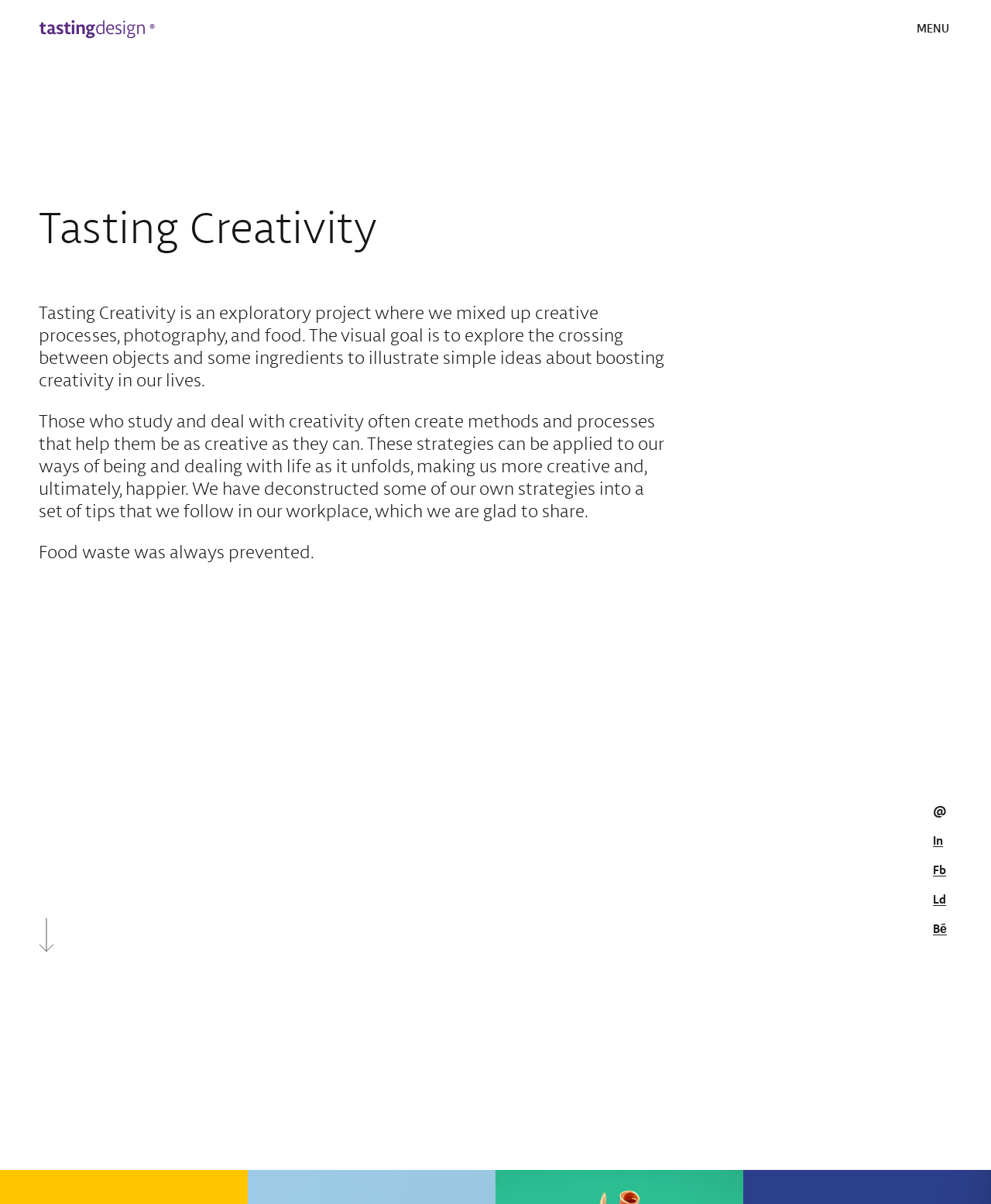Identify the bounding box coordinates of the region that should be clicked to execute the following instruction: "Click on the 'Home' link".

[0.047, 0.268, 0.167, 0.307]